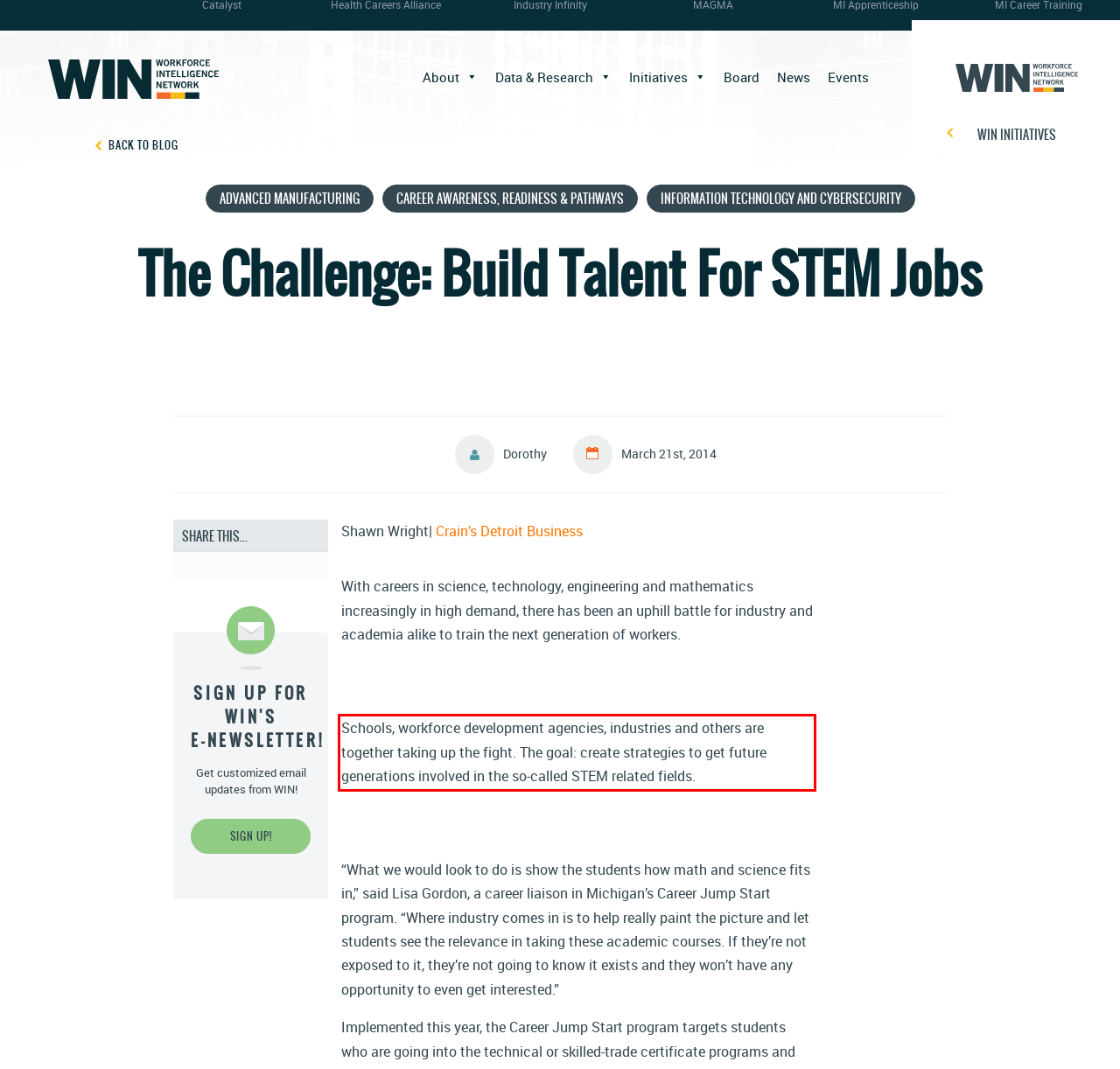Using OCR, extract the text content found within the red bounding box in the given webpage screenshot.

Schools, workforce development agencies, industries and others are together taking up the fight. The goal: create strategies to get future generations involved in the so-called STEM related fields.